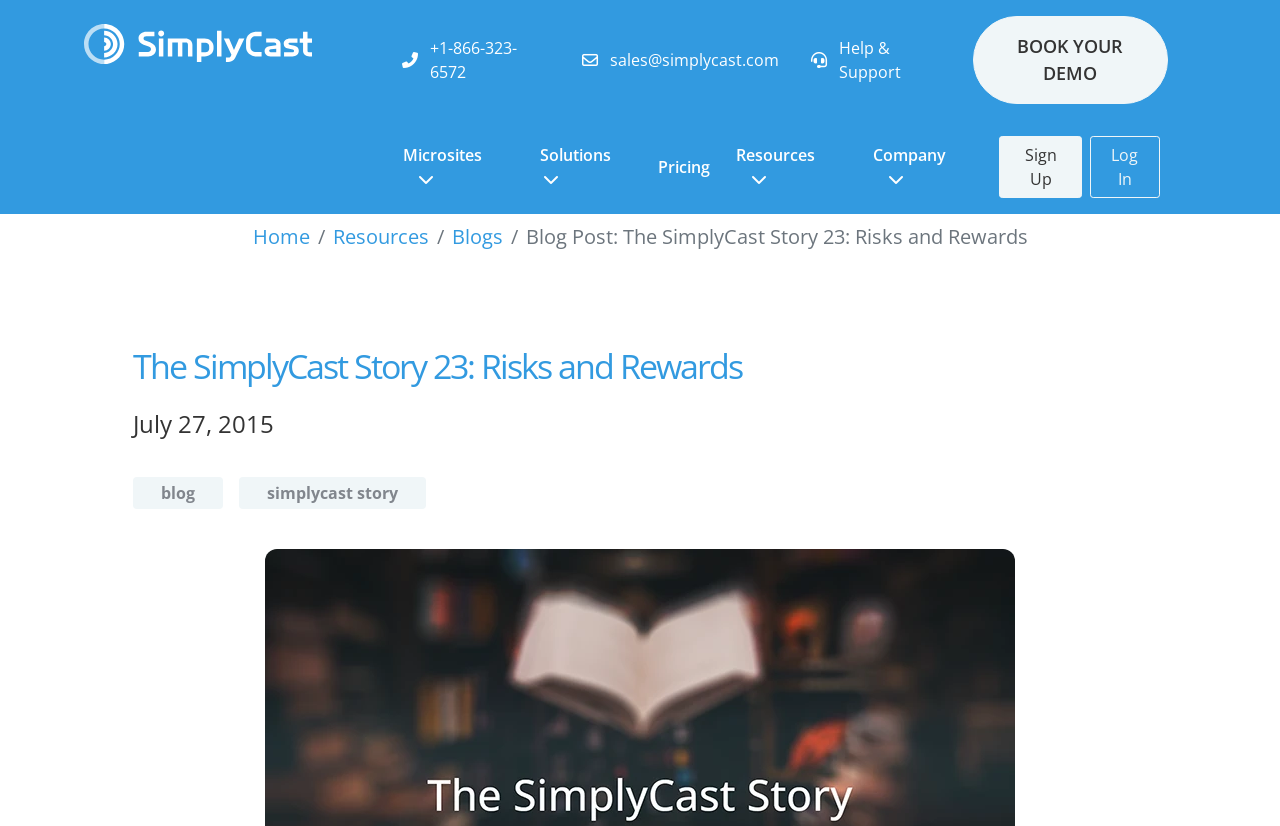Where is the 'Help & Support' link located?
Utilize the image to construct a detailed and well-explained answer.

I found the 'Help & Support' link by looking at the link element with the text 'Help & Support' which is located at the top right of the page, with a bounding box coordinate of [0.649, 0.034, 0.751, 0.111].